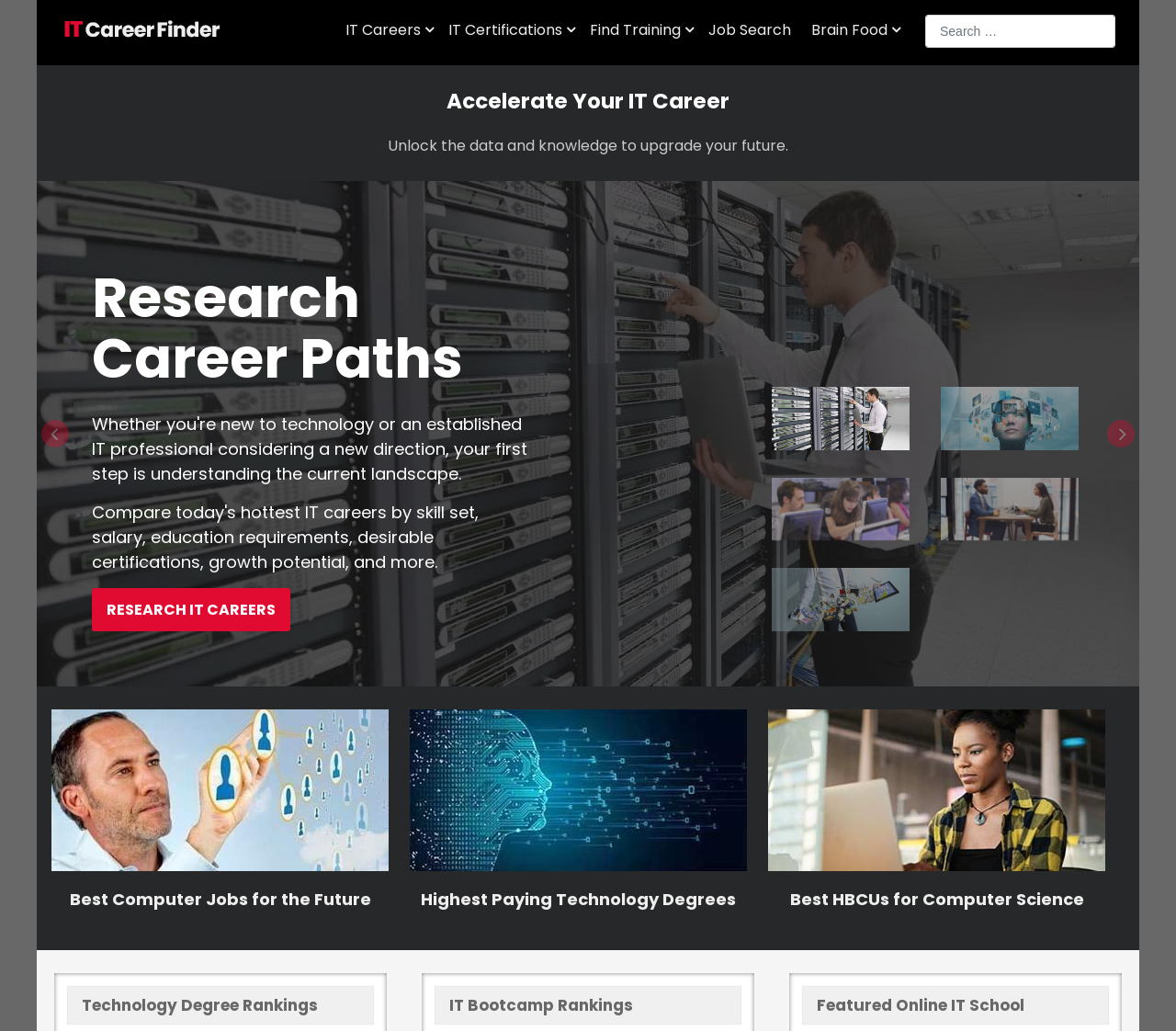Select the bounding box coordinates of the element I need to click to carry out the following instruction: "Explore IT certifications".

[0.373, 0.001, 0.492, 0.054]